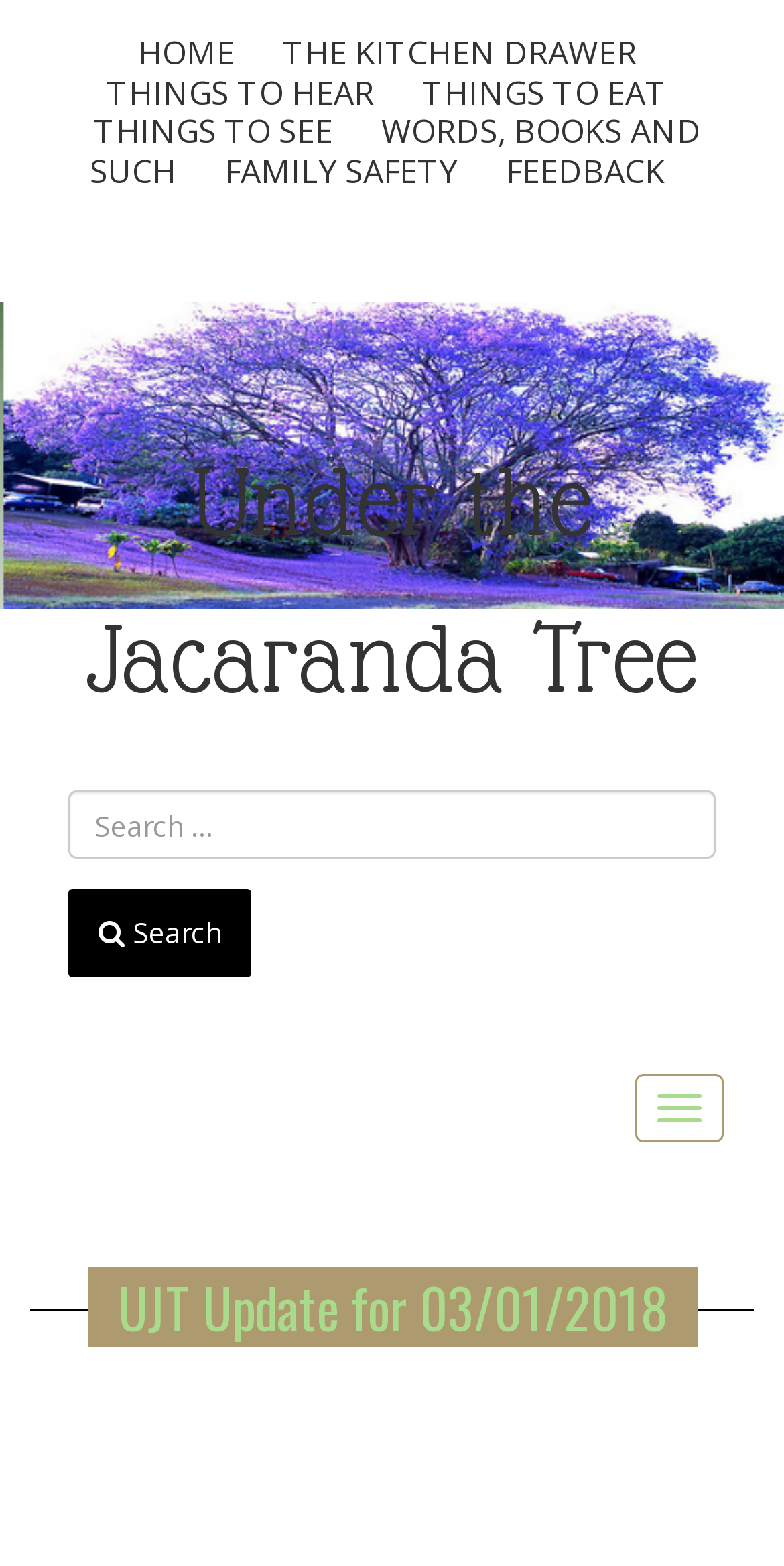Explain the webpage's design and content in an elaborate manner.

This webpage is titled "UJT Update for 03/01/2018 | Under the Jacaranda Tree" and has a focus on language and culture. At the top left, there are several links, including "HOME", "THE KITCHEN DRAWER", "THINGS TO HEAR", "THINGS TO EAT", "THINGS TO SEE", "WORDS, BOOKS AND SUCH", "FAMILY SAFETY", and "FEEDBACK", which are arranged horizontally. 

Below these links, there is a prominent link to "Under the Jacaranda Tree" that spans almost the entire width of the page. 

On the right side of the page, there is a search function with a textbox and a search button. The search button has a magnifying glass icon. 

At the bottom of the page, there is a navigation toggle button. When clicked, it reveals a header section with a heading that matches the title of the webpage. Within this header, there is another link to "UJT Update for 03/01/2018". 

The webpage also features a brief introduction to the Teochew language, a Minnan language spoken in China and Singapore, and provides a phrase "早 (ja2)" which means "Good Morning" in Teochew.